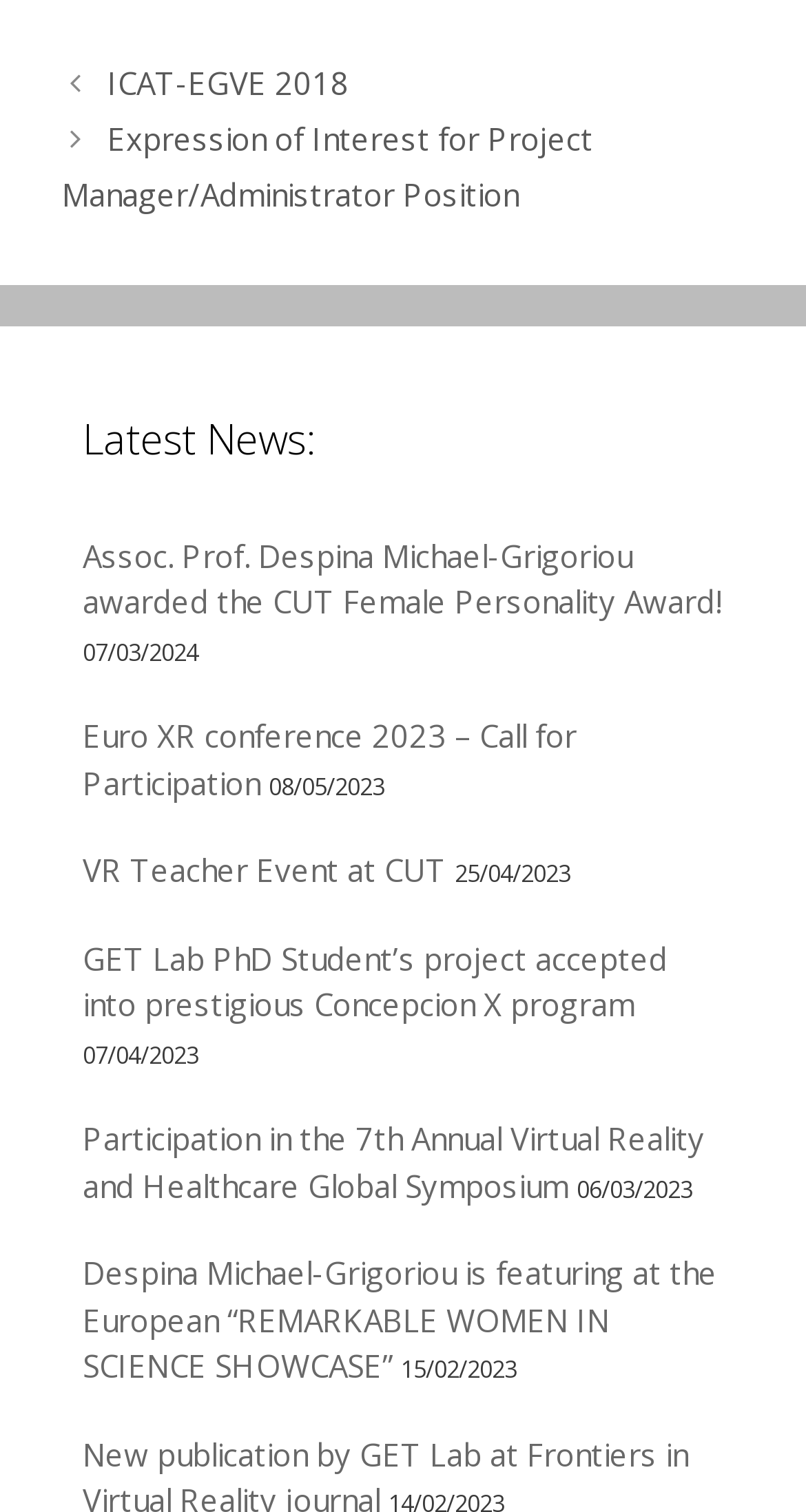Given the description: "alt="Hilderbran Hitchcock PA"", determine the bounding box coordinates of the UI element. The coordinates should be formatted as four float numbers between 0 and 1, [left, top, right, bottom].

None